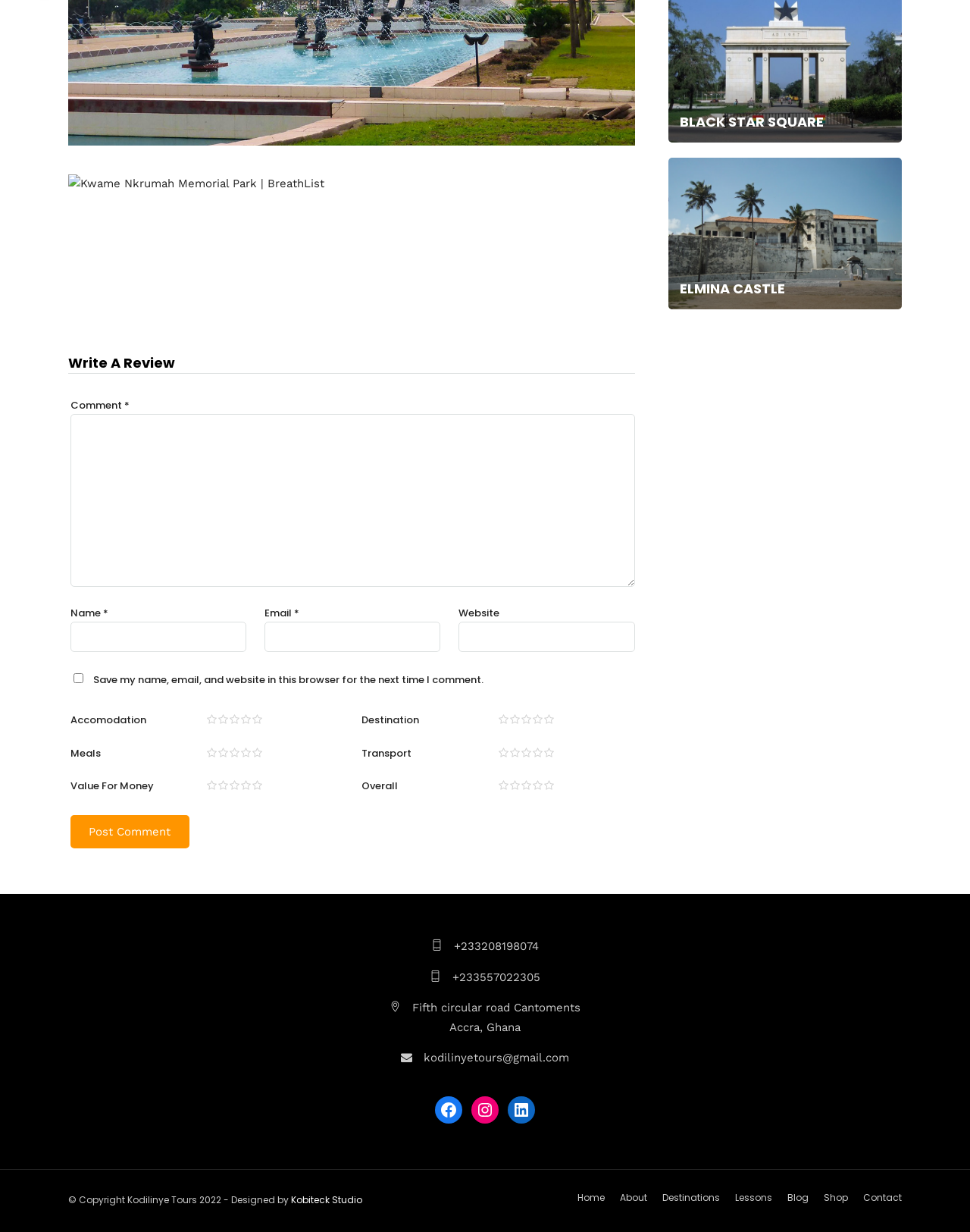How many social media links are available?
Relying on the image, give a concise answer in one word or a brief phrase.

4